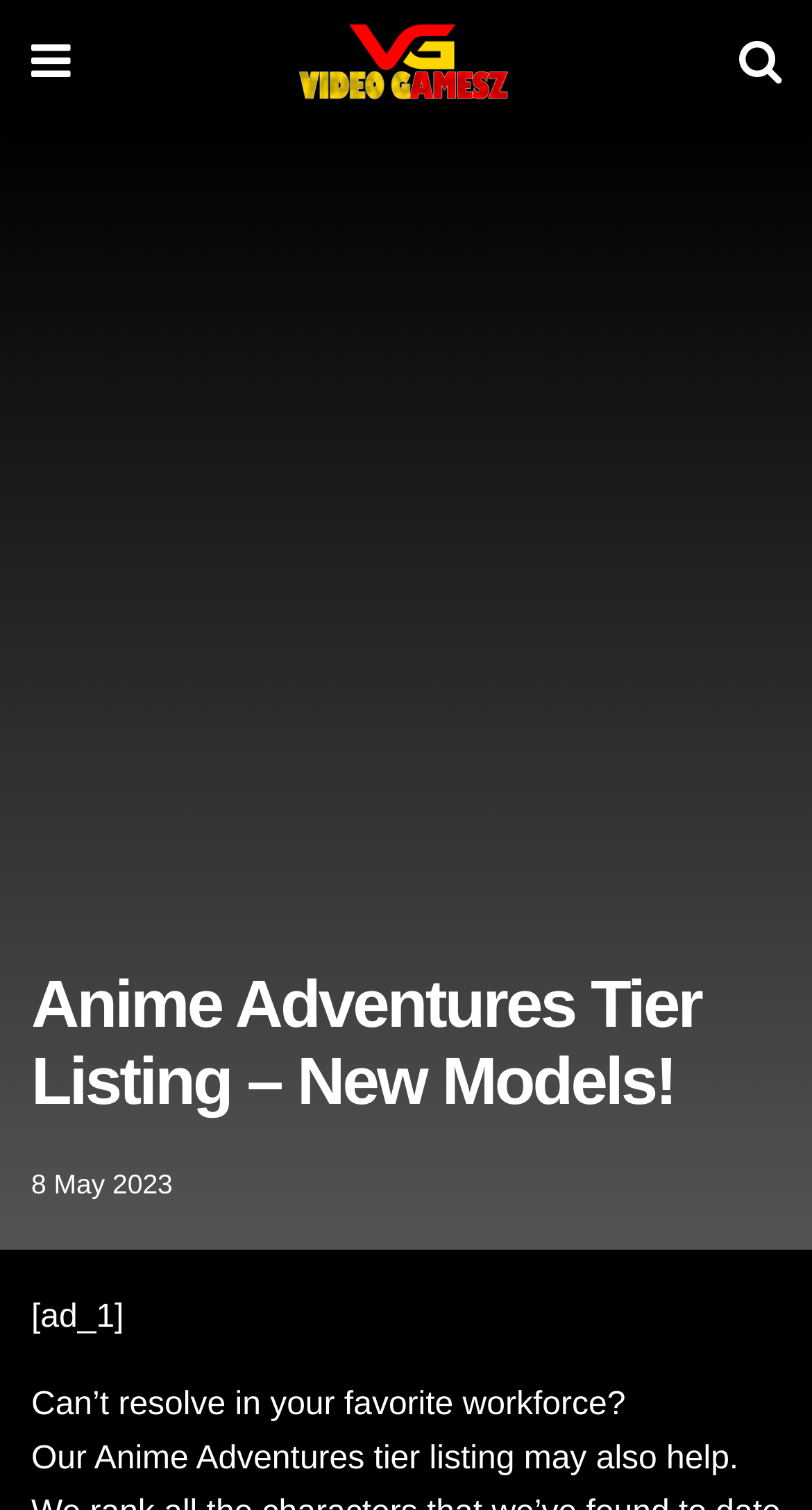Please reply to the following question with a single word or a short phrase:
What is the date of the Anime Adventures Tier Listing?

8 May 2023